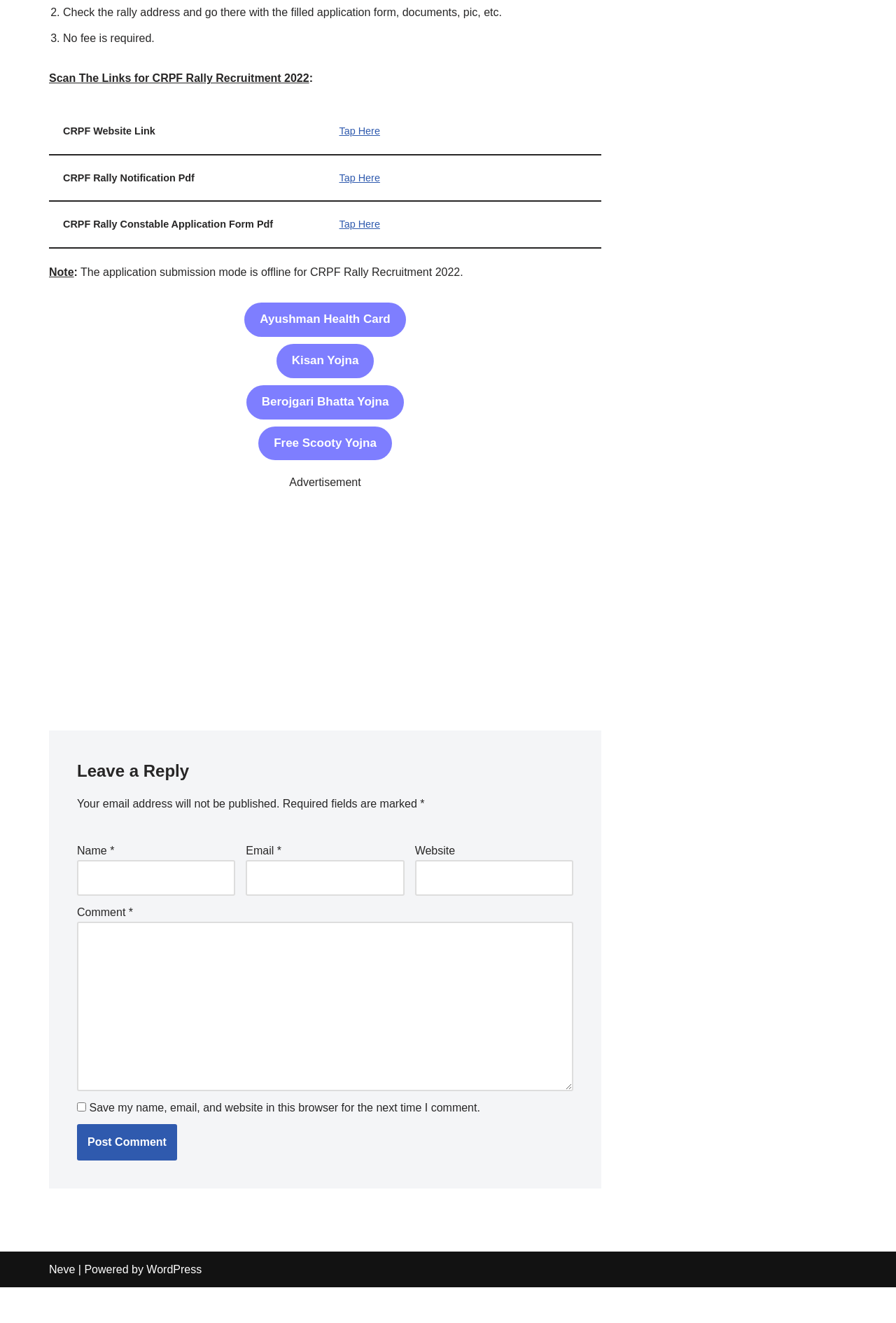Pinpoint the bounding box coordinates of the area that should be clicked to complete the following instruction: "Click on the Ayushman Health Card link". The coordinates must be given as four float numbers between 0 and 1, i.e., [left, top, right, bottom].

[0.273, 0.237, 0.453, 0.246]